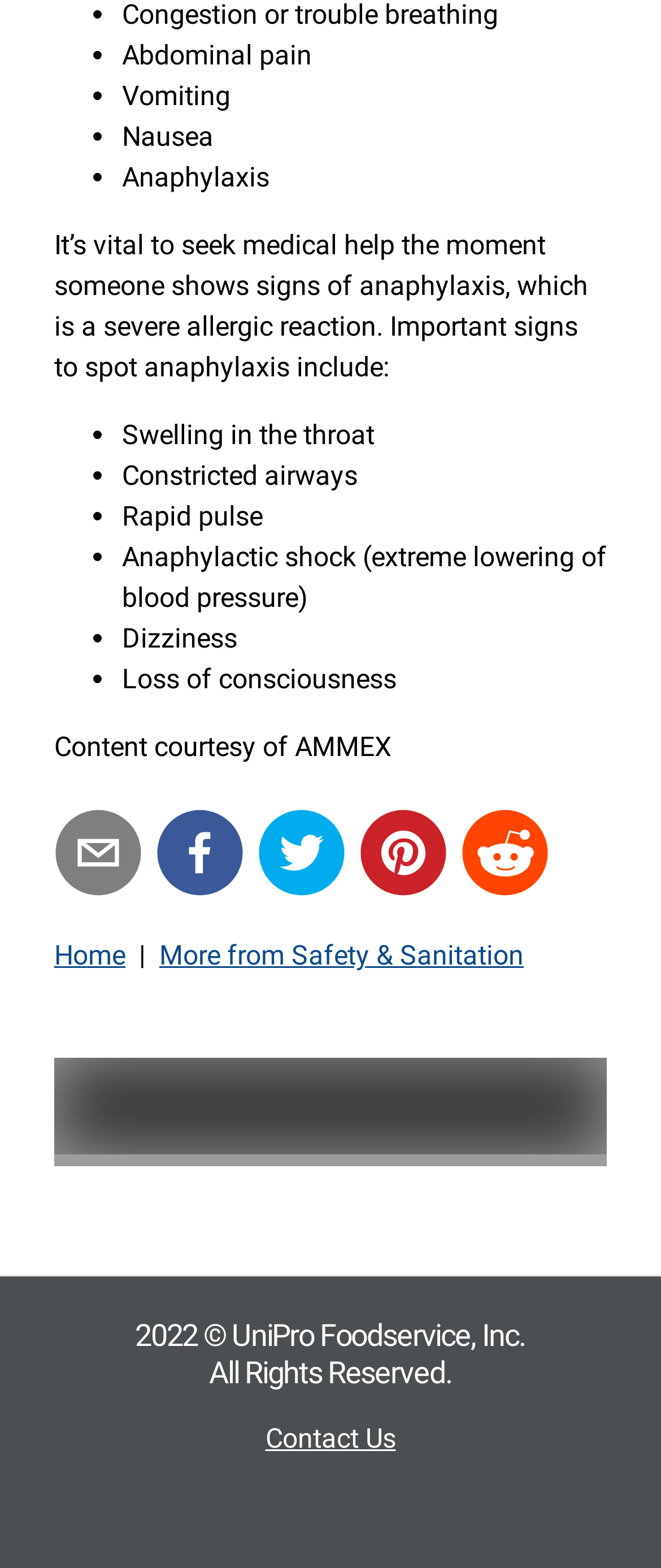Who is the content courtesy of?
Using the image as a reference, answer the question with a short word or phrase.

AMMEX